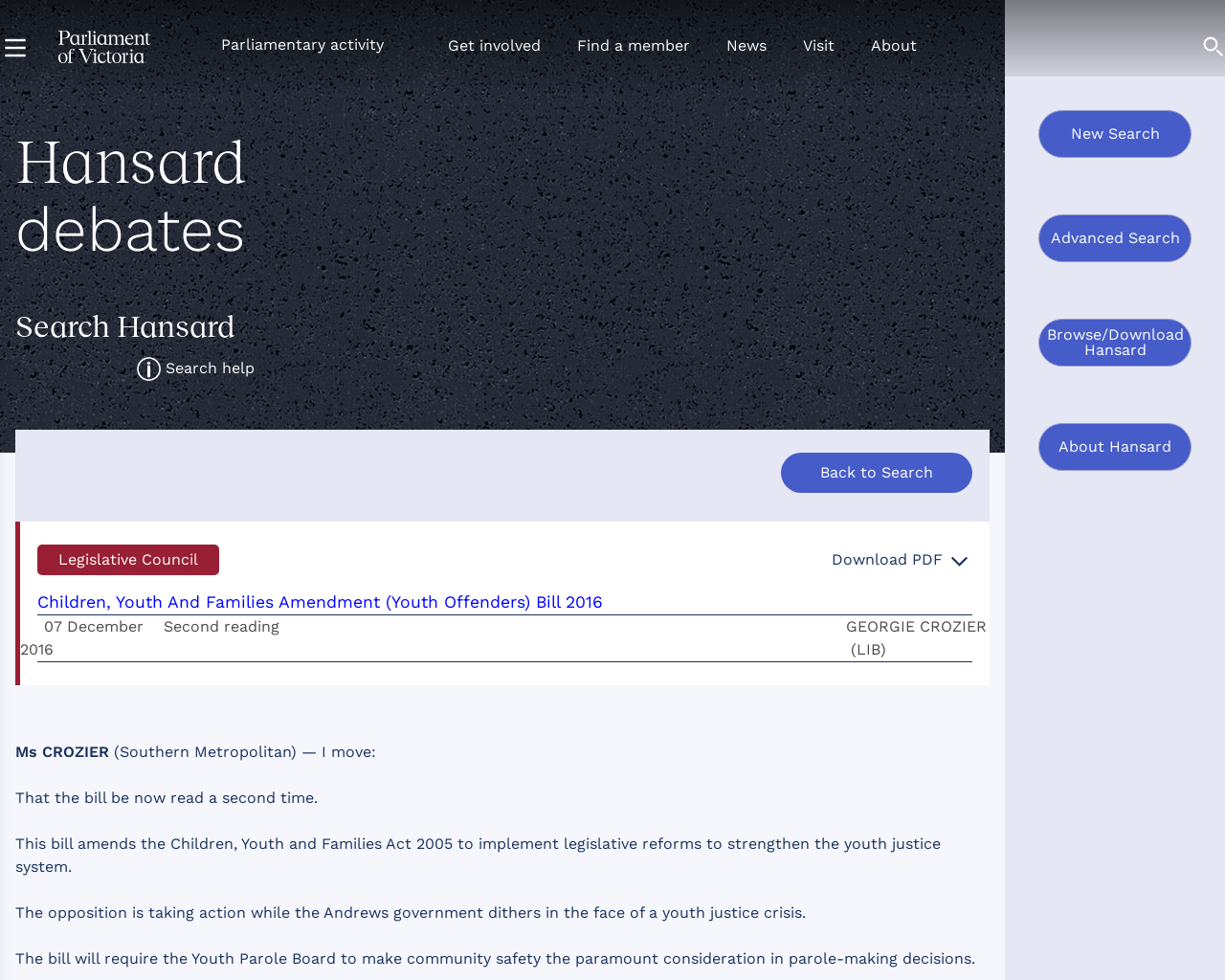Please determine the bounding box coordinates for the element that should be clicked to follow these instructions: "Search Hansard".

[0.012, 0.321, 0.191, 0.351]